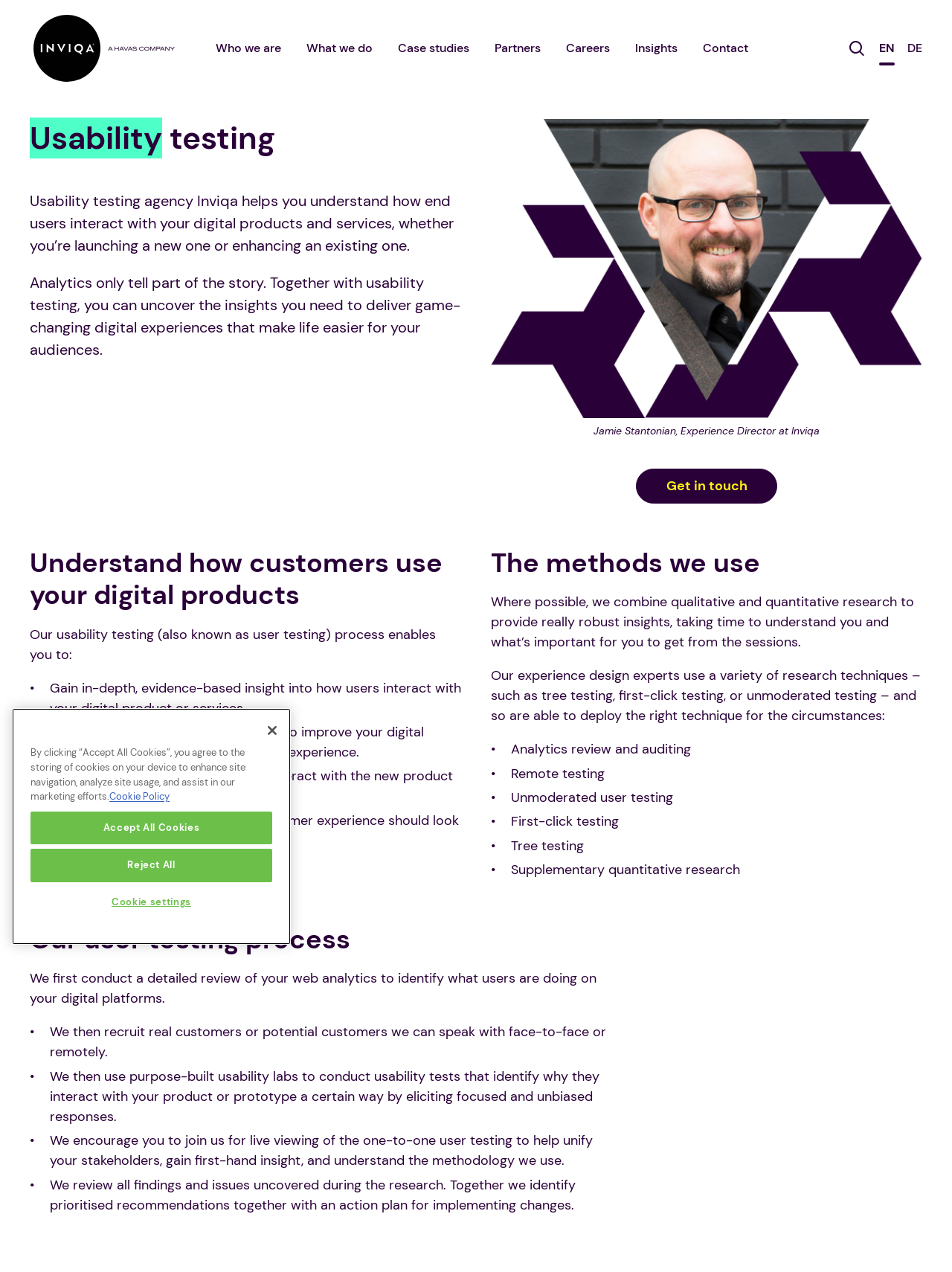Given the element description, predict the bounding box coordinates in the format (top-left x, top-left y, bottom-right x, bottom-right y), using floating point numbers between 0 and 1: Case studies

[0.418, 0.031, 0.493, 0.052]